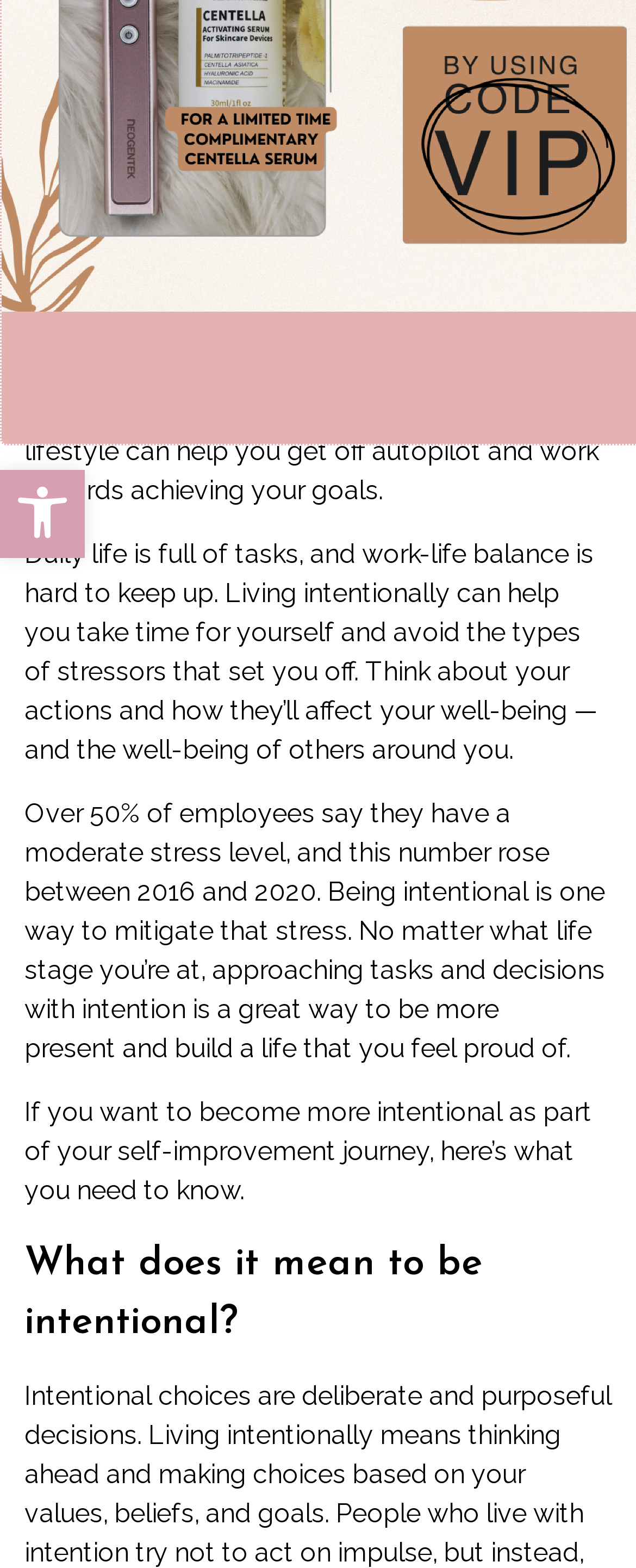Please find the bounding box for the UI element described by: "parent_node: Search for: value="Search"".

None